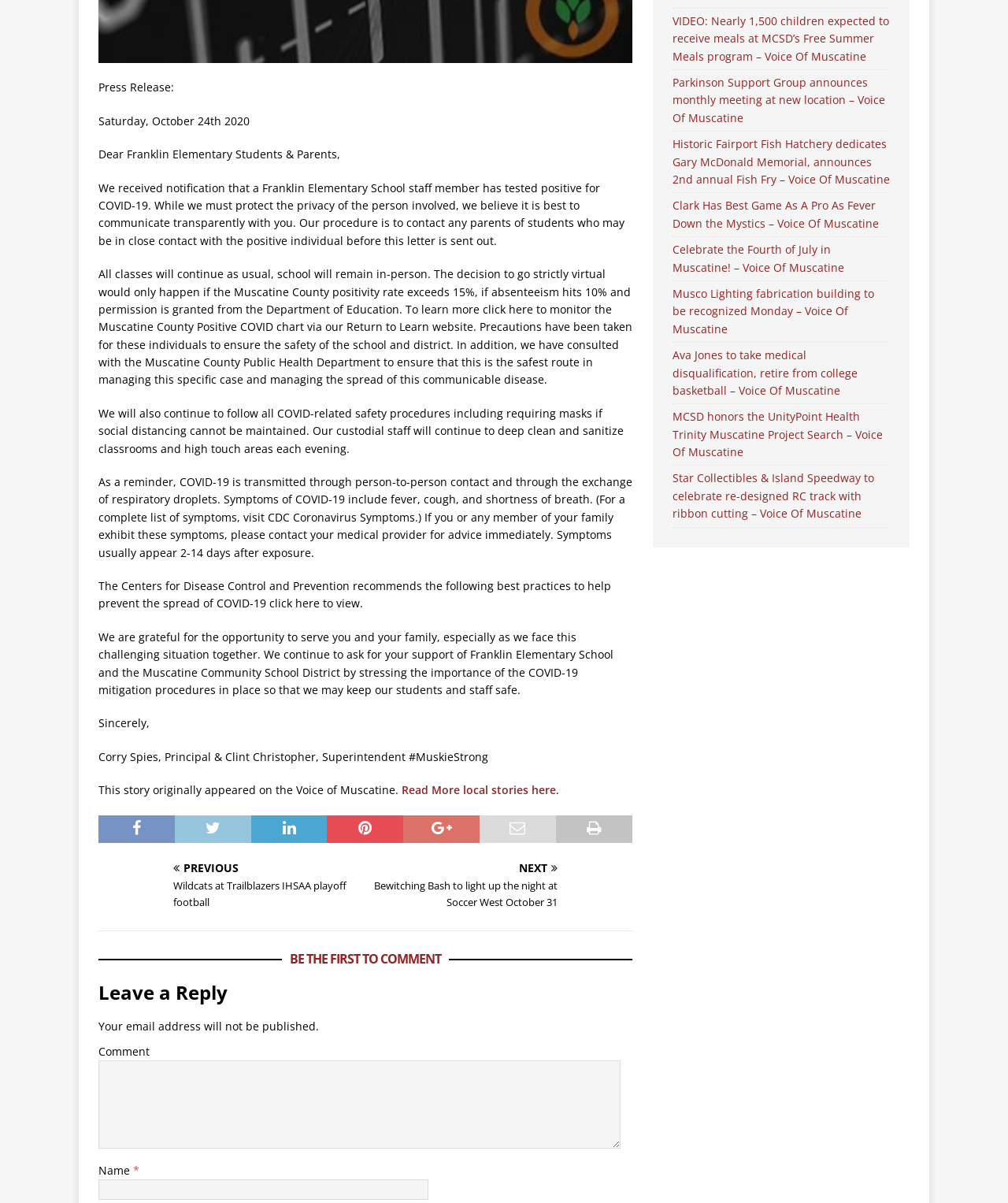Indicate the bounding box coordinates of the element that must be clicked to execute the instruction: "Click the link to read more local stories". The coordinates should be given as four float numbers between 0 and 1, i.e., [left, top, right, bottom].

[0.398, 0.65, 0.552, 0.663]